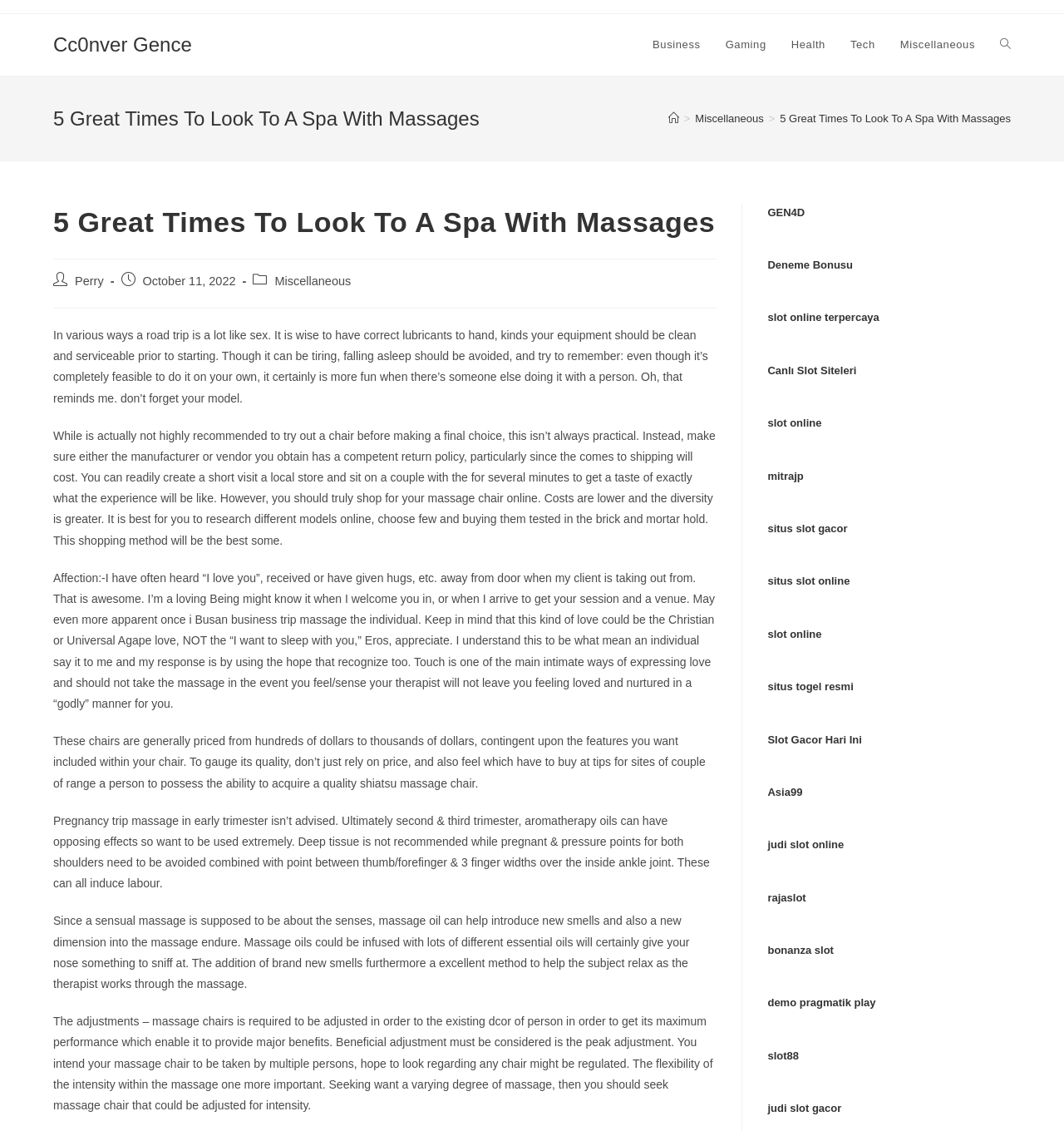Who is the author of the article?
Look at the image and answer the question using a single word or phrase.

Perry